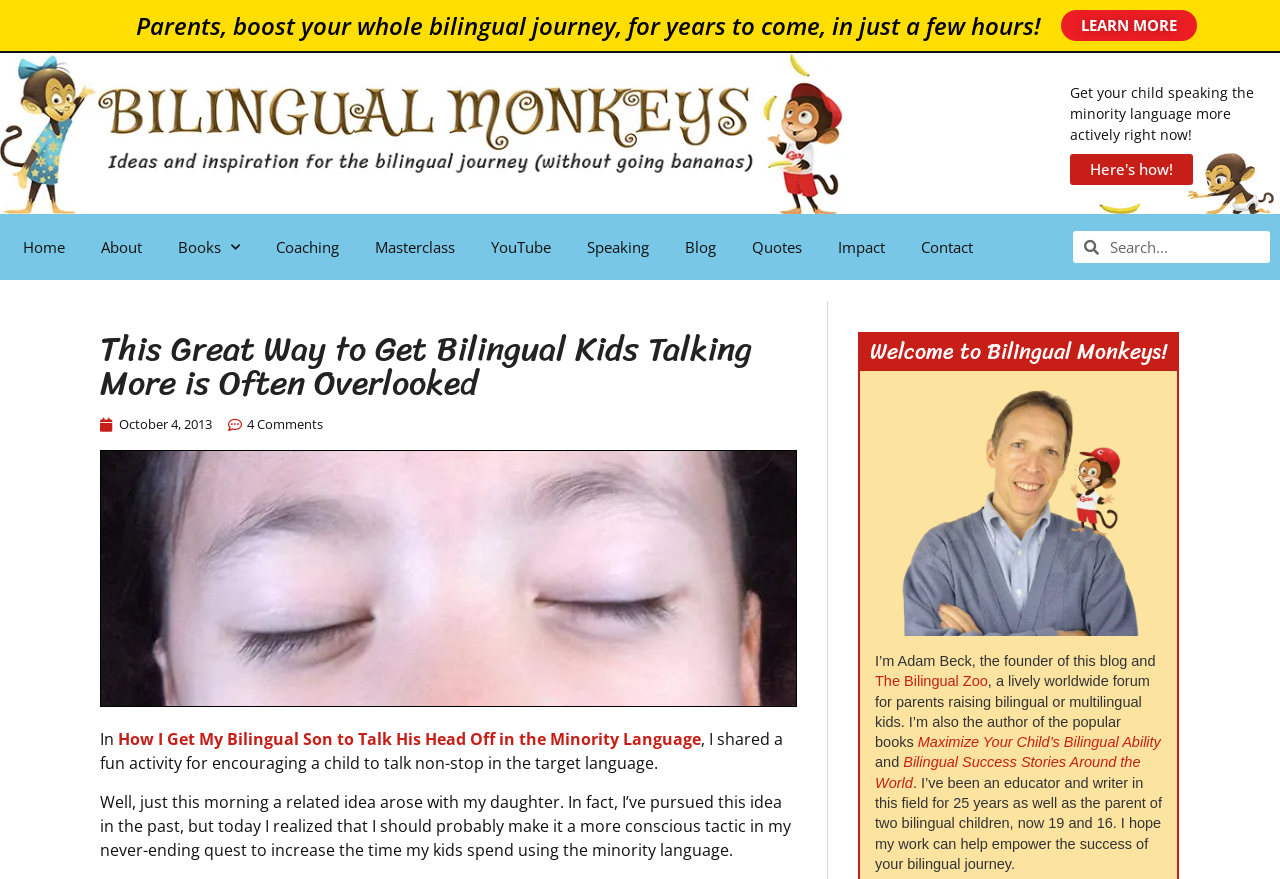Offer a detailed explanation of the webpage layout and contents.

This webpage is about bilingualism and language learning, specifically focused on encouraging children to speak more in the minority language. At the top, there is a prominent heading that reads "This Great Way to Get Bilingual Kids Talking More is Often Overlooked" with a call-to-action link "LEARN MORE" to the right. Below this, there is a section with a heading "Get your child speaking the minority language more actively right now!" followed by a link "Here's how!".

On the left side, there is a navigation menu with links to various sections of the website, including "Home", "About", "Books", "Coaching", "Masterclass", "YouTube", "Speaking", "Blog", "Quotes", "Impact", and "Contact". 

In the main content area, there is a heading "This Great Way to Get Bilingual Kids Talking More is Often Overlooked" followed by a link to a related article "How I Get My Bilingual Son to Talk His Head Off in the Minority Language". The article discusses a fun activity for encouraging children to talk non-stop in the target language. 

Below this, there is a section with a heading "Welcome to Bilingual Monkeys!" featuring an image of the founder, Adam Beck, and a brief introduction to himself and his work. He is the author of several books on bilingualism and the founder of a forum for parents raising bilingual or multilingual kids. 

There are two images on the page, one at the top with a caption "Dreaming of bilingual ability..." and another of Adam Beck. A search bar is located at the top right corner of the page.